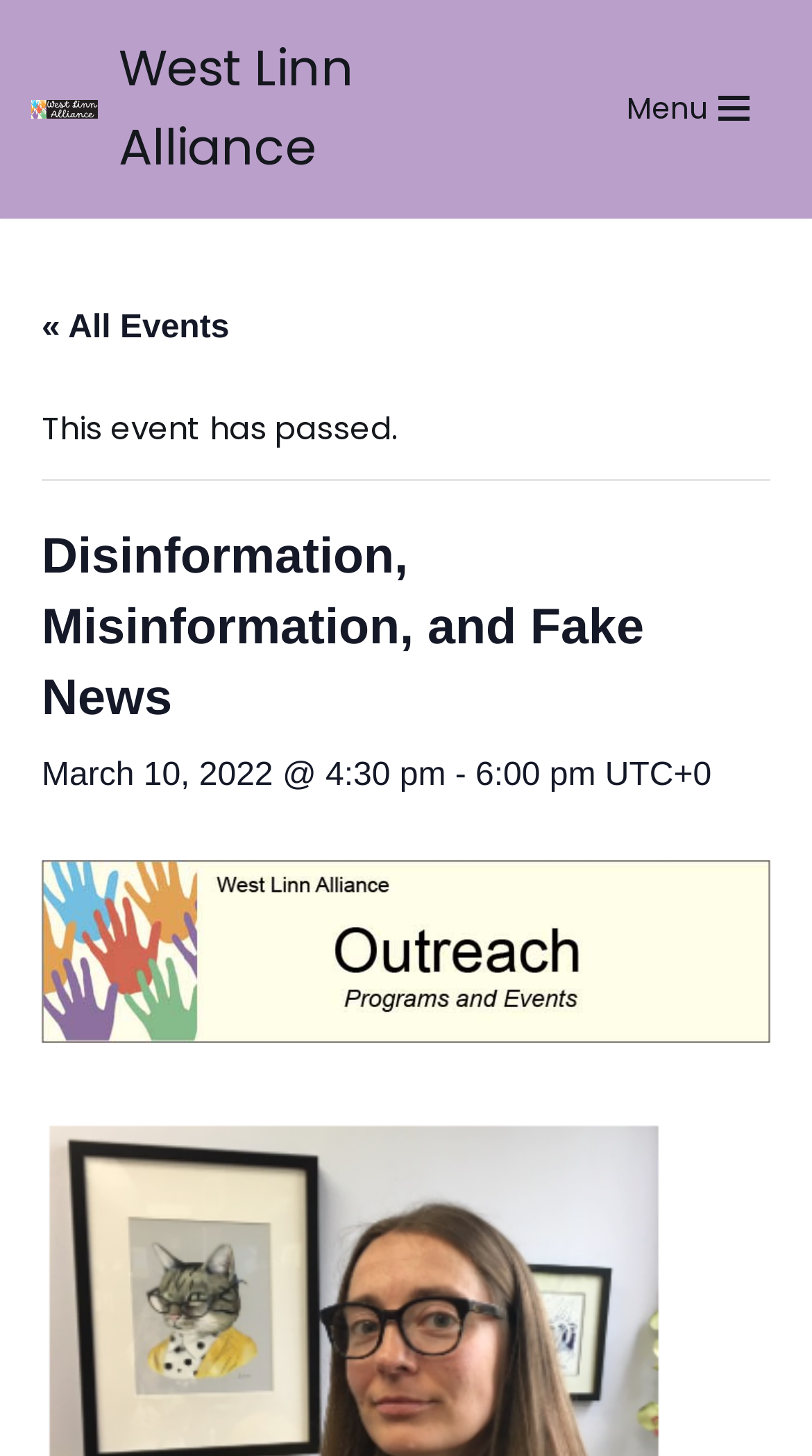Give an extensive and precise description of the webpage.

The webpage appears to be an event page for a workshop titled "Disinformation, Misinformation, and Fake News" organized by the Clackamas County Equity Coalition. At the top-left corner, there is a link to "Skip to content". Next to it, there is a link to the "West Linn Alliance" with a description "Celebrating Diversity and Promoting Inclusion". 

On the top-right corner, there is a button labeled "Navigation Menu" which is not expanded. When expanded, it reveals a link to "« All Events" and a static text indicating that "This event has passed". 

Below the navigation menu, there are two headings. The first heading is the title of the event, "Disinformation, Misinformation, and Fake News", which is centered on the page. The second heading provides the event details, "March 10, 2022 @ 4:30 pm - 6:00 pm UTC+0", which is also centered on the page.